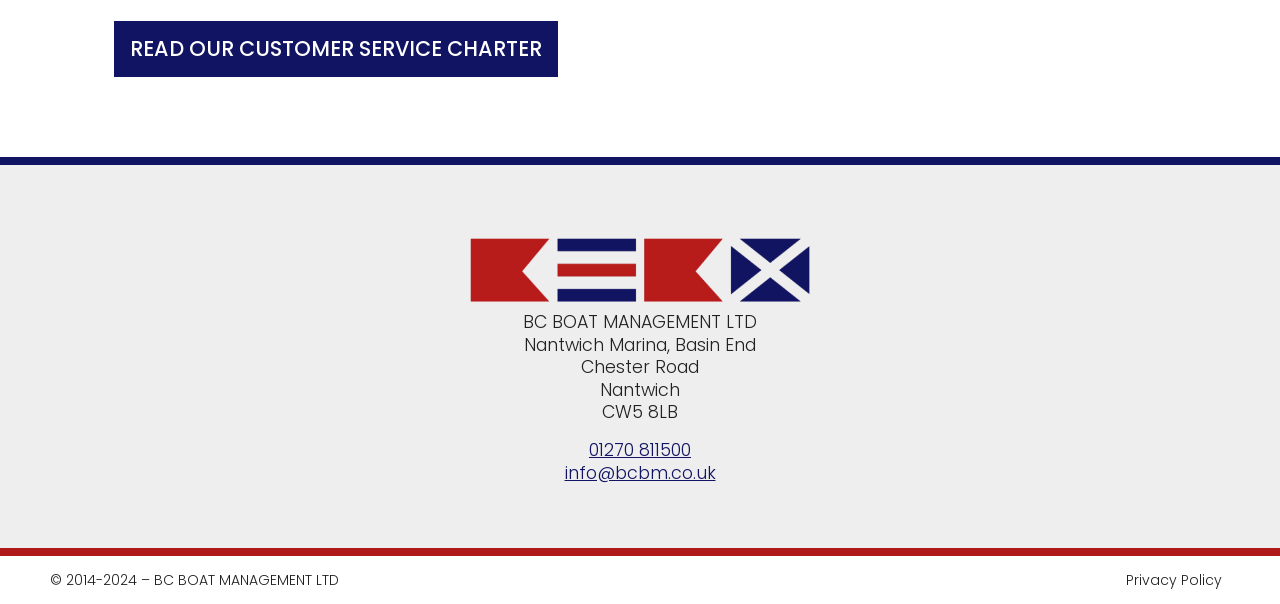Answer the following query concisely with a single word or phrase:
What is the email address?

info@bcbm.co.uk